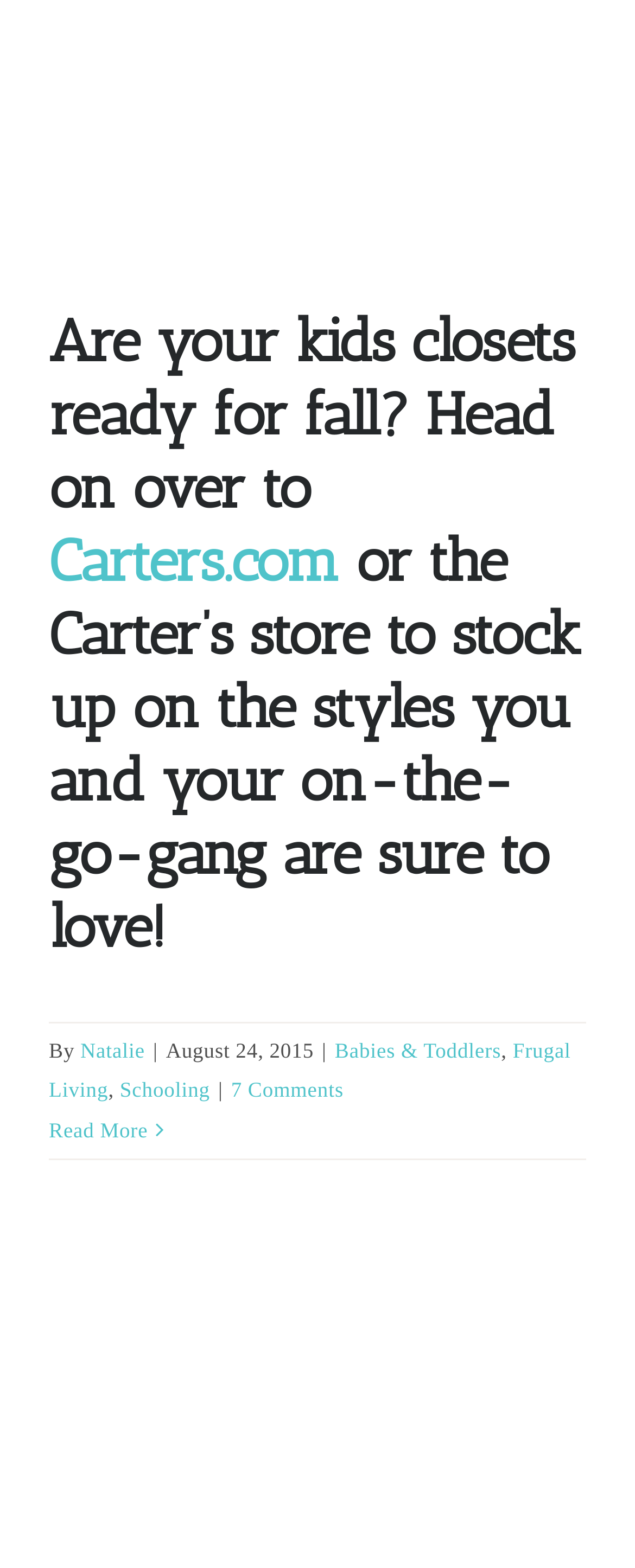Refer to the image and answer the question with as much detail as possible: What is the date of the article?

The date of the article is mentioned as 'August 24, 2015' in the text.